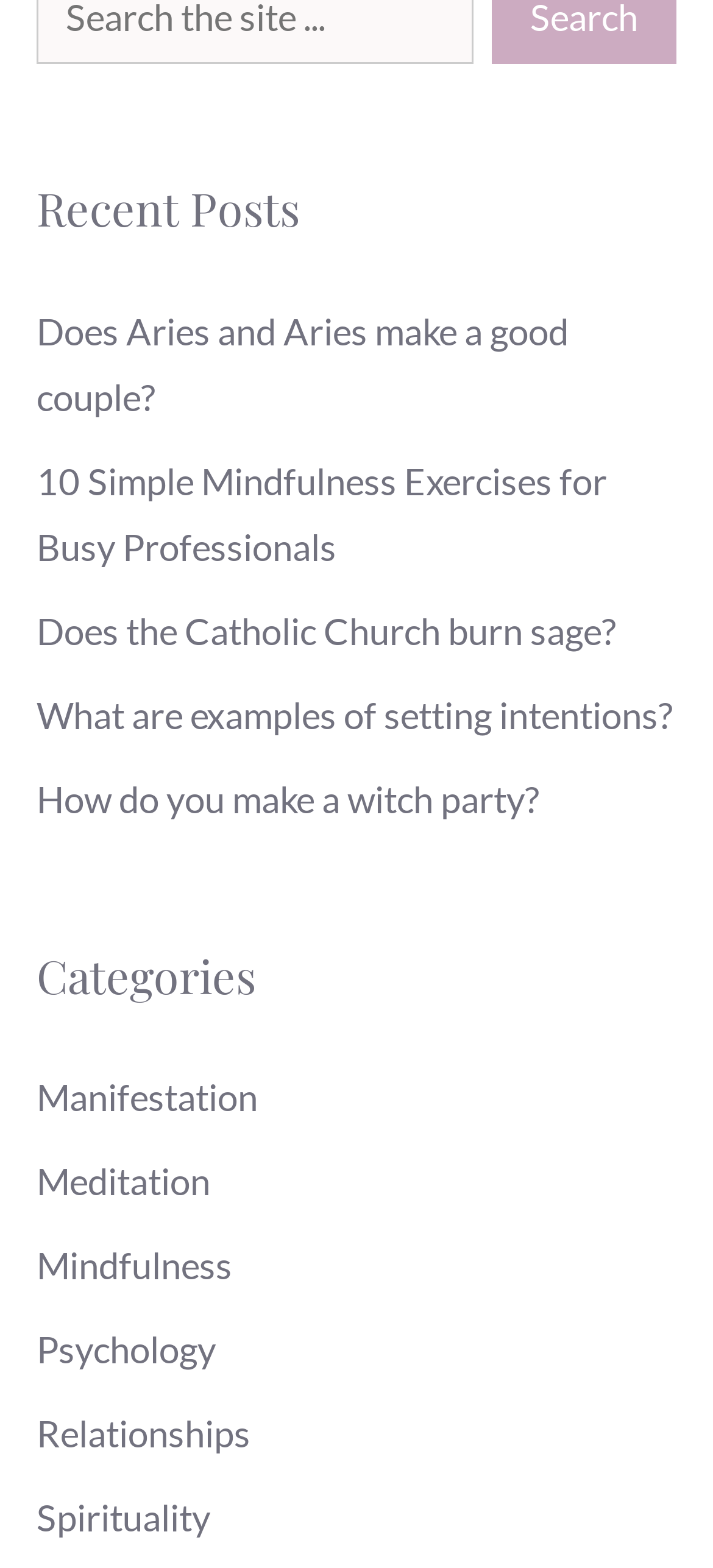Respond to the question below with a single word or phrase:
What is the first post title?

Does Aries and Aries make a good couple?